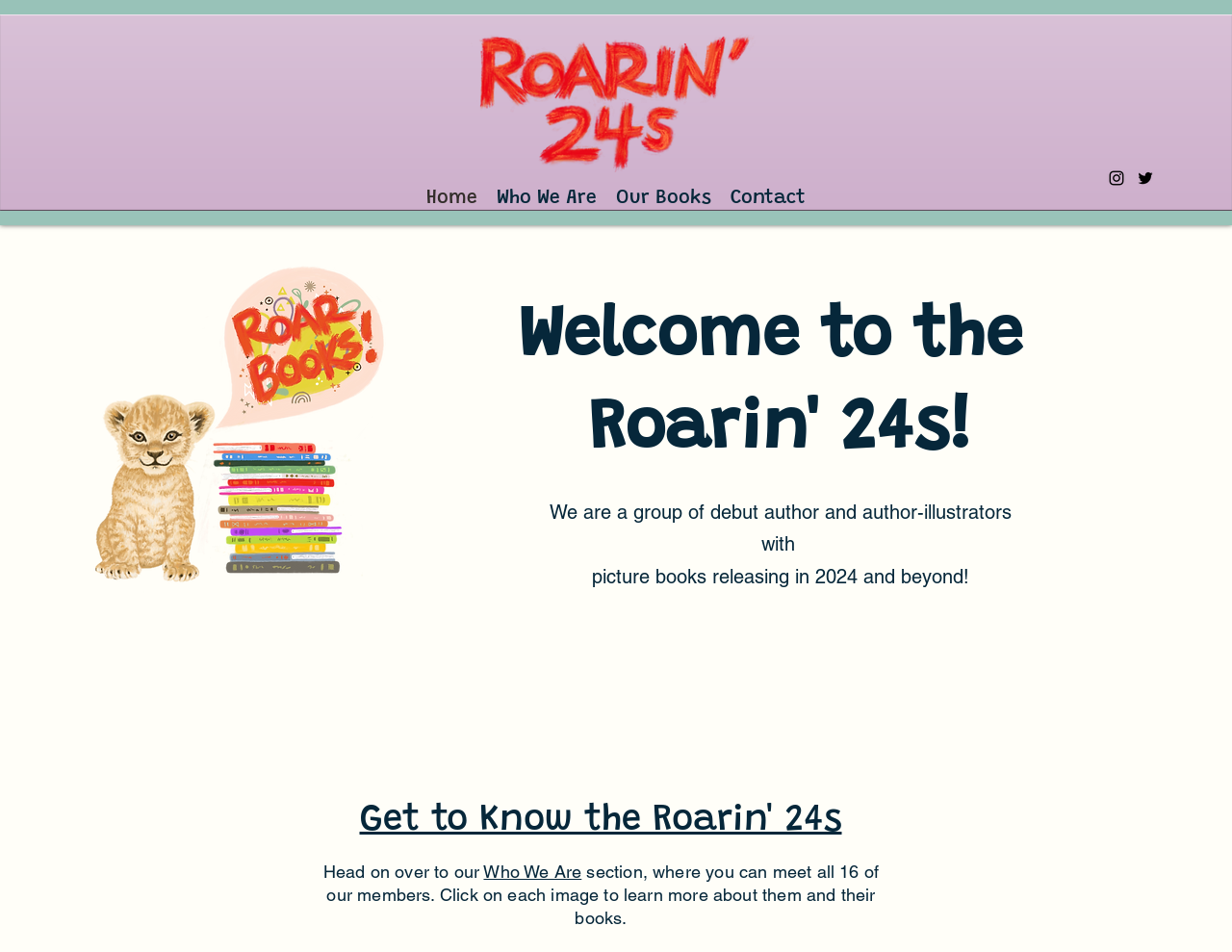Bounding box coordinates are given in the format (top-left x, top-left y, bottom-right x, bottom-right y). All values should be floating point numbers between 0 and 1. Provide the bounding box coordinate for the UI element described as: Who We Are

[0.393, 0.904, 0.472, 0.926]